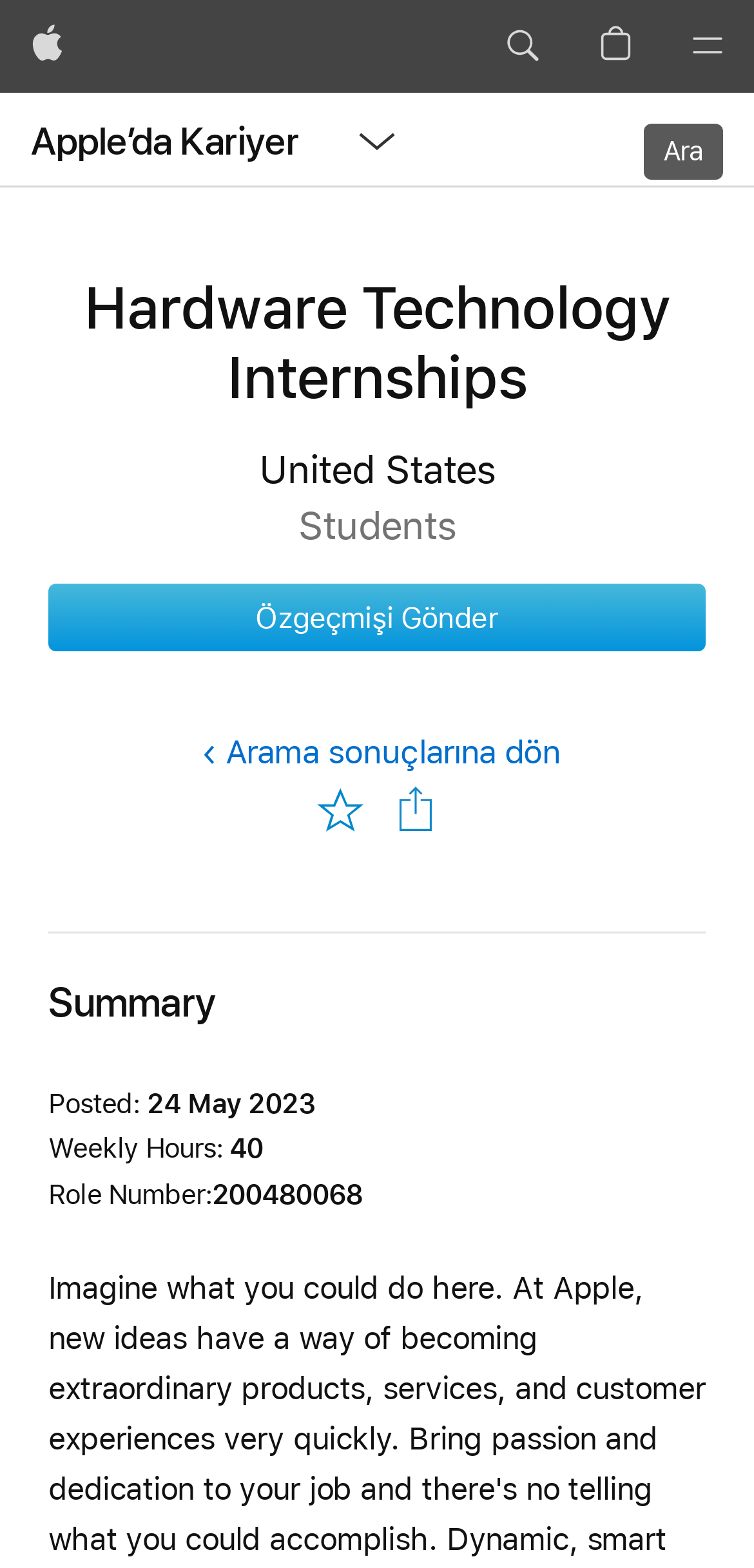Please provide the bounding box coordinate of the region that matches the element description: Özgeçmişi GönderHardware Technology Internships. Coordinates should be in the format (top-left x, top-left y, bottom-right x, bottom-right y) and all values should be between 0 and 1.

[0.064, 0.372, 0.936, 0.415]